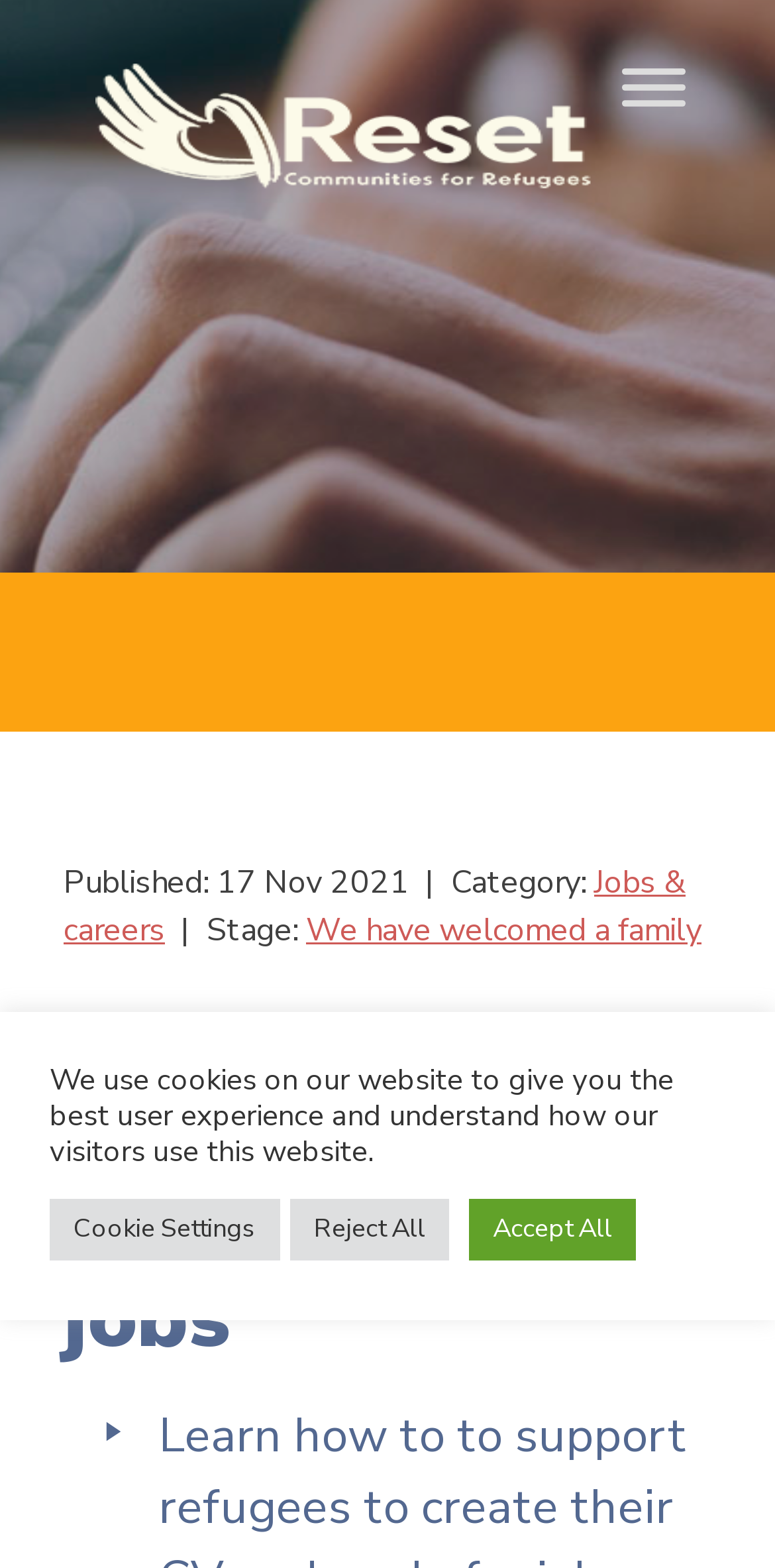Answer in one word or a short phrase: 
How many buttons are there in the cookie settings section?

3